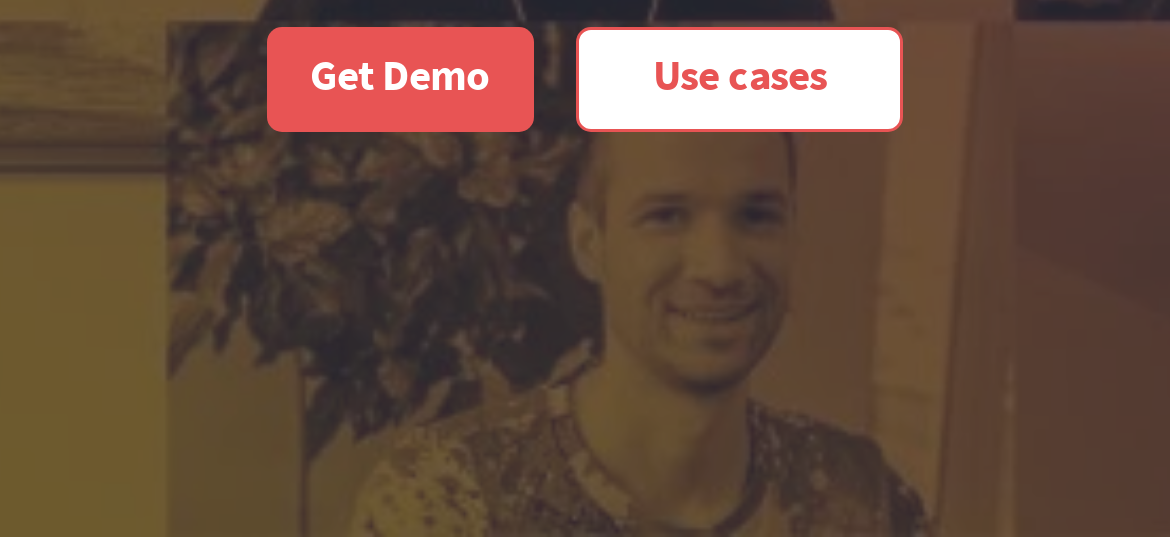Given the description "Use cases", provide the bounding box coordinates of the corresponding UI element.

[0.493, 0.051, 0.772, 0.244]